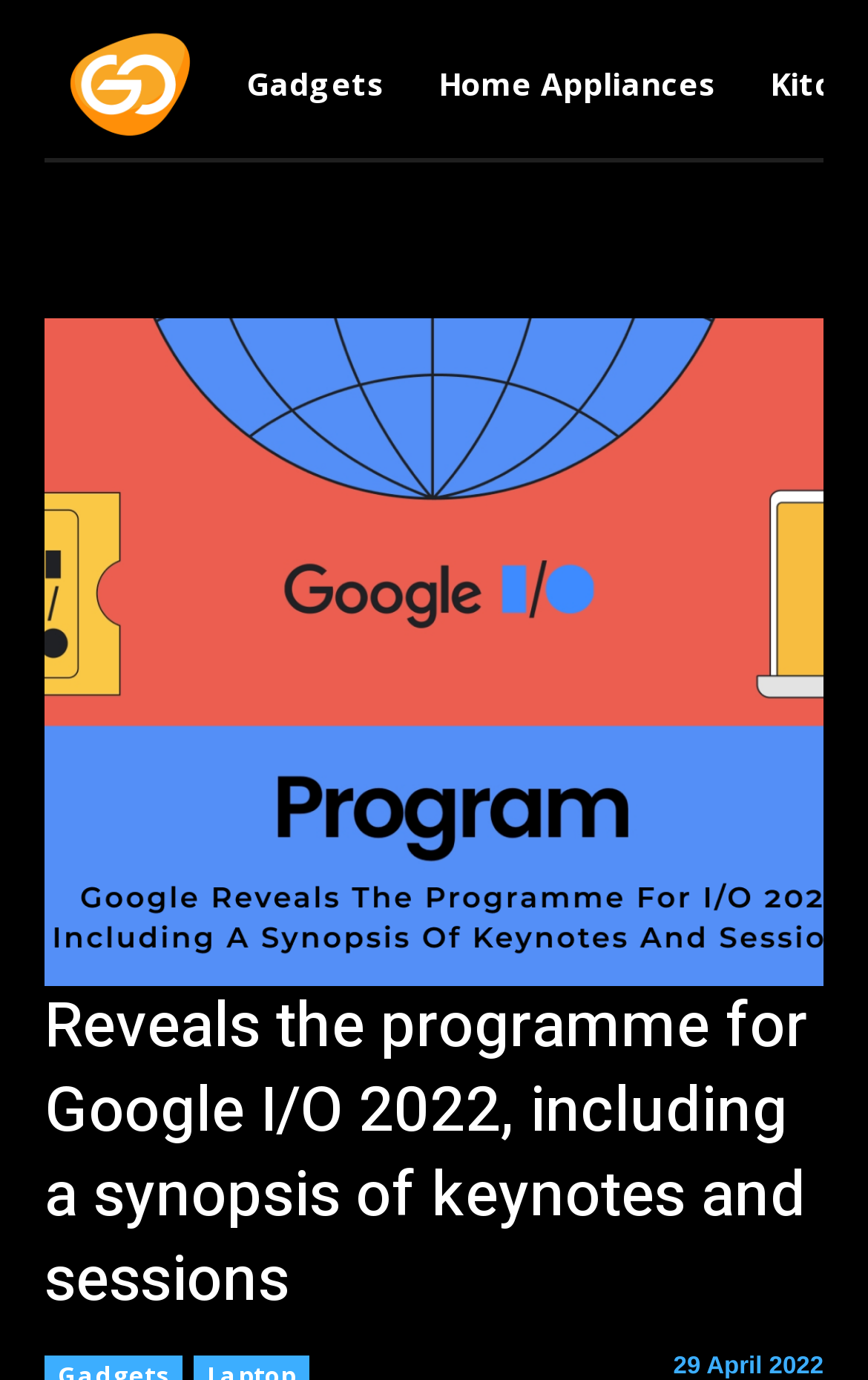Given the element description Home Appliances, specify the bounding box coordinates of the corresponding UI element in the format (top-left x, top-left y, bottom-right x, bottom-right y). All values must be between 0 and 1.

[0.505, 0.016, 0.826, 0.107]